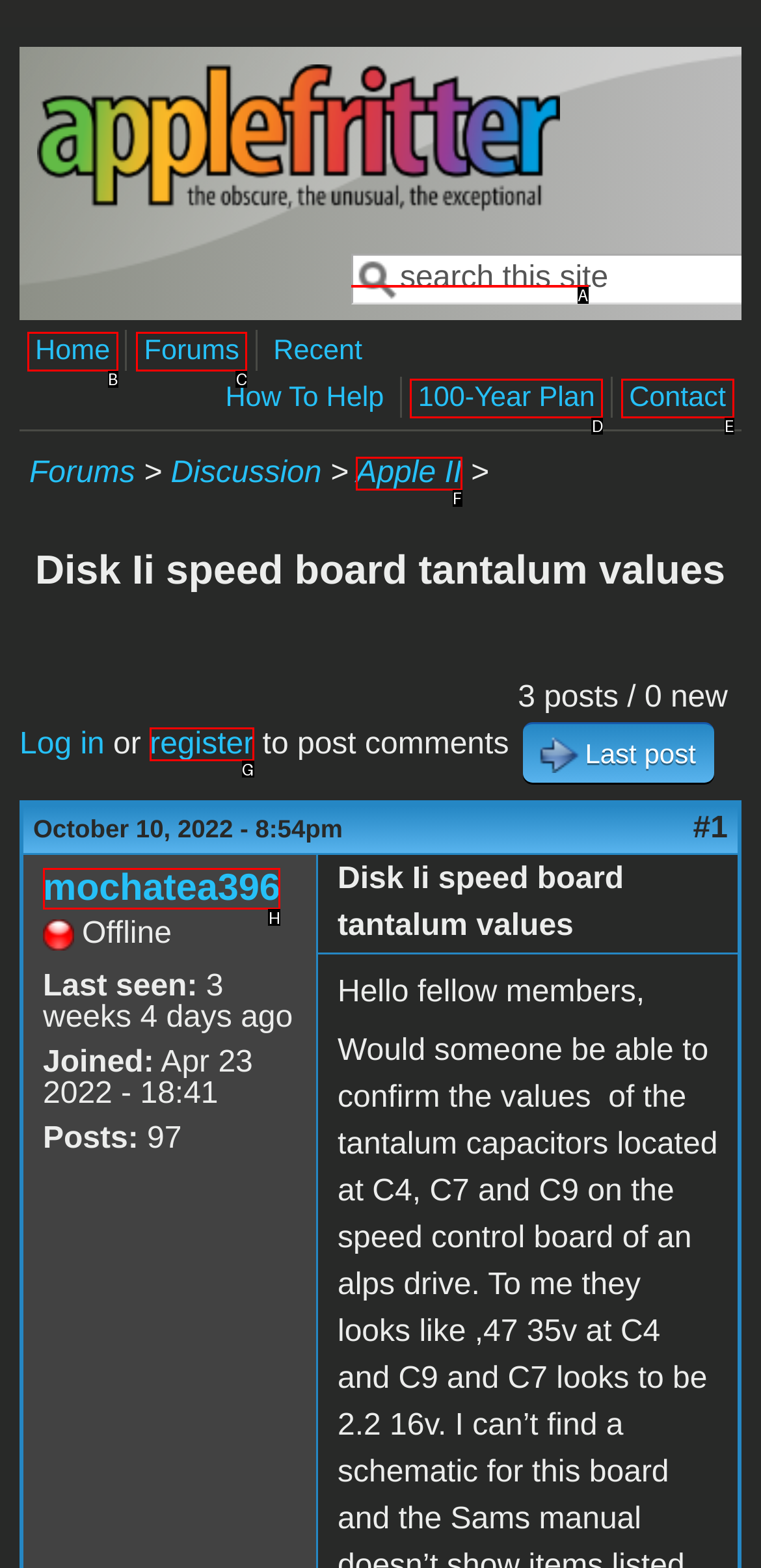Identify the appropriate lettered option to execute the following task: Search for something on the site
Respond with the letter of the selected choice.

A